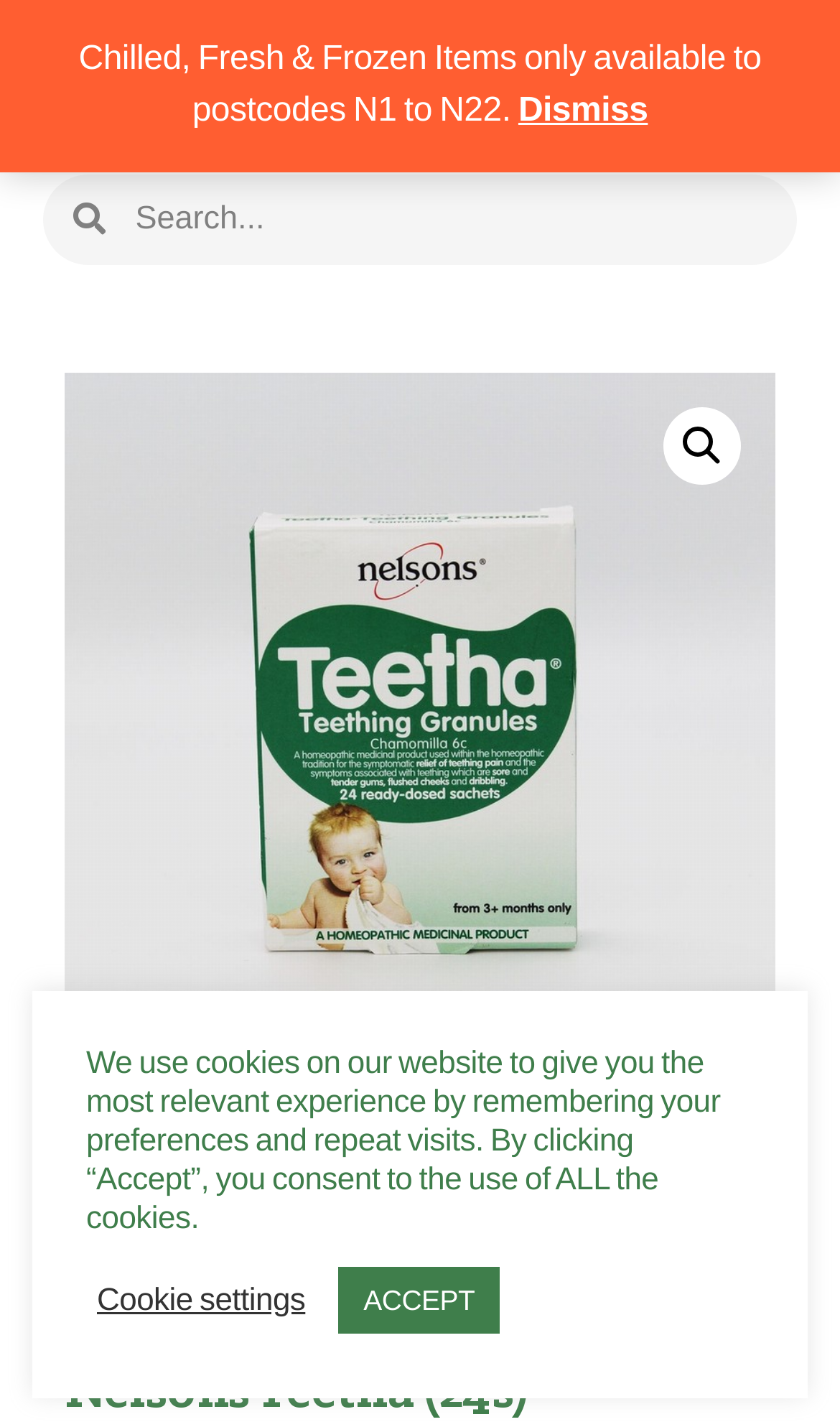Pinpoint the bounding box coordinates of the clickable area necessary to execute the following instruction: "View the product image". The coordinates should be given as four float numbers between 0 and 1, namely [left, top, right, bottom].

[0.077, 0.261, 0.923, 0.759]